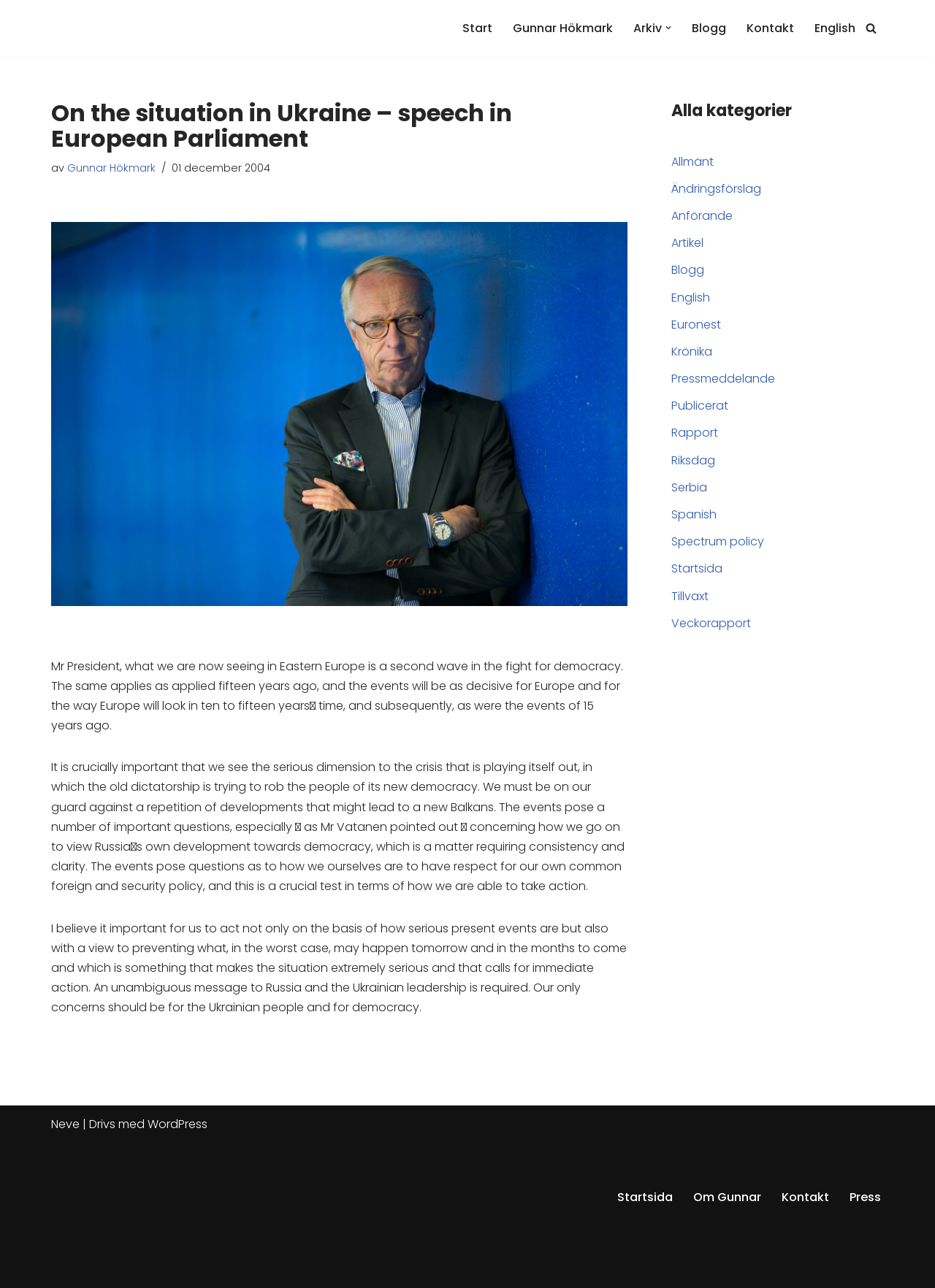Based on the image, give a detailed response to the question: What is the date of the speech?

The date of the speech is mentioned in the article content as '01 december 2004'.